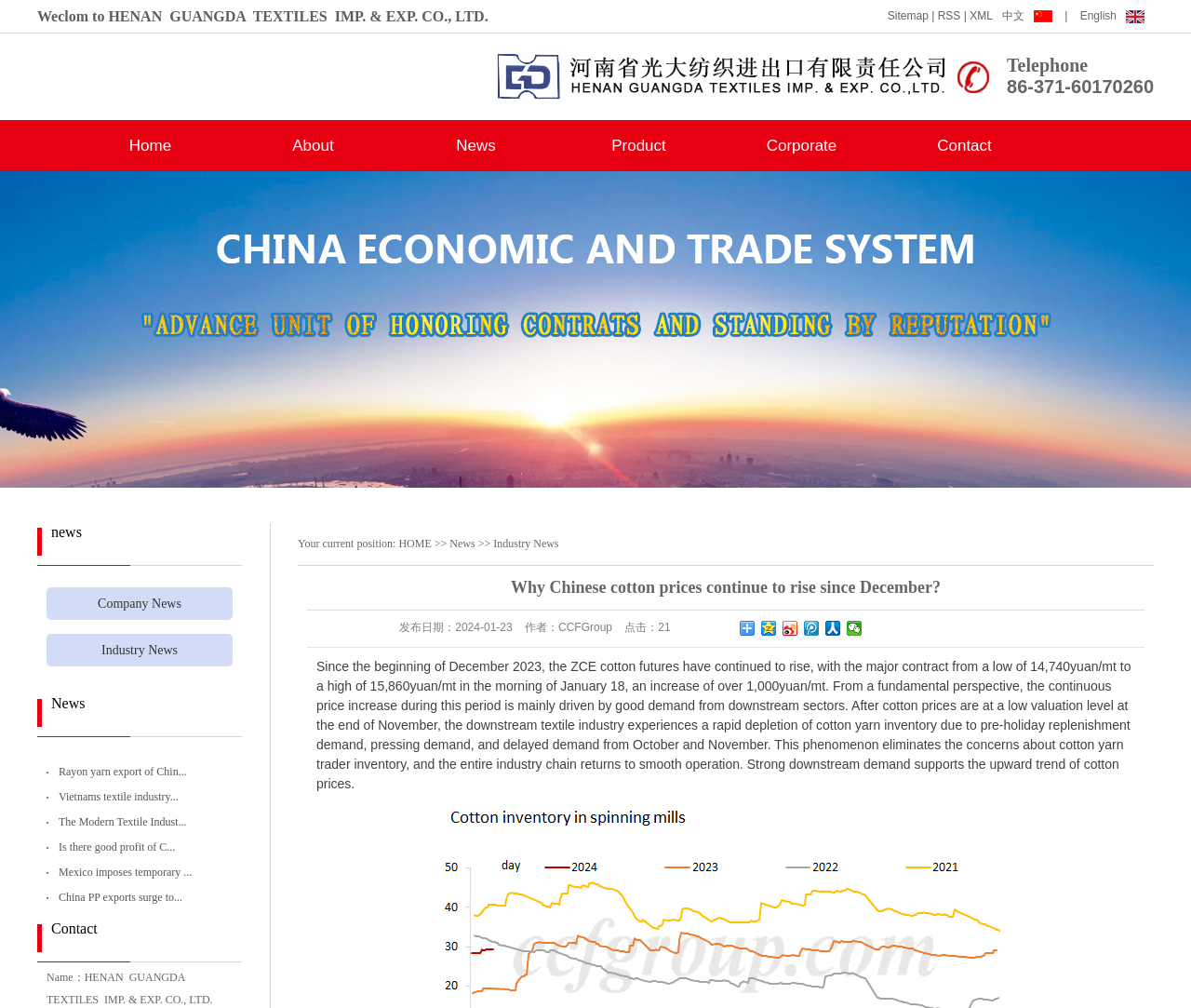Use a single word or phrase to answer the question:
What is the increase in yuan per metric ton?

over 1,000